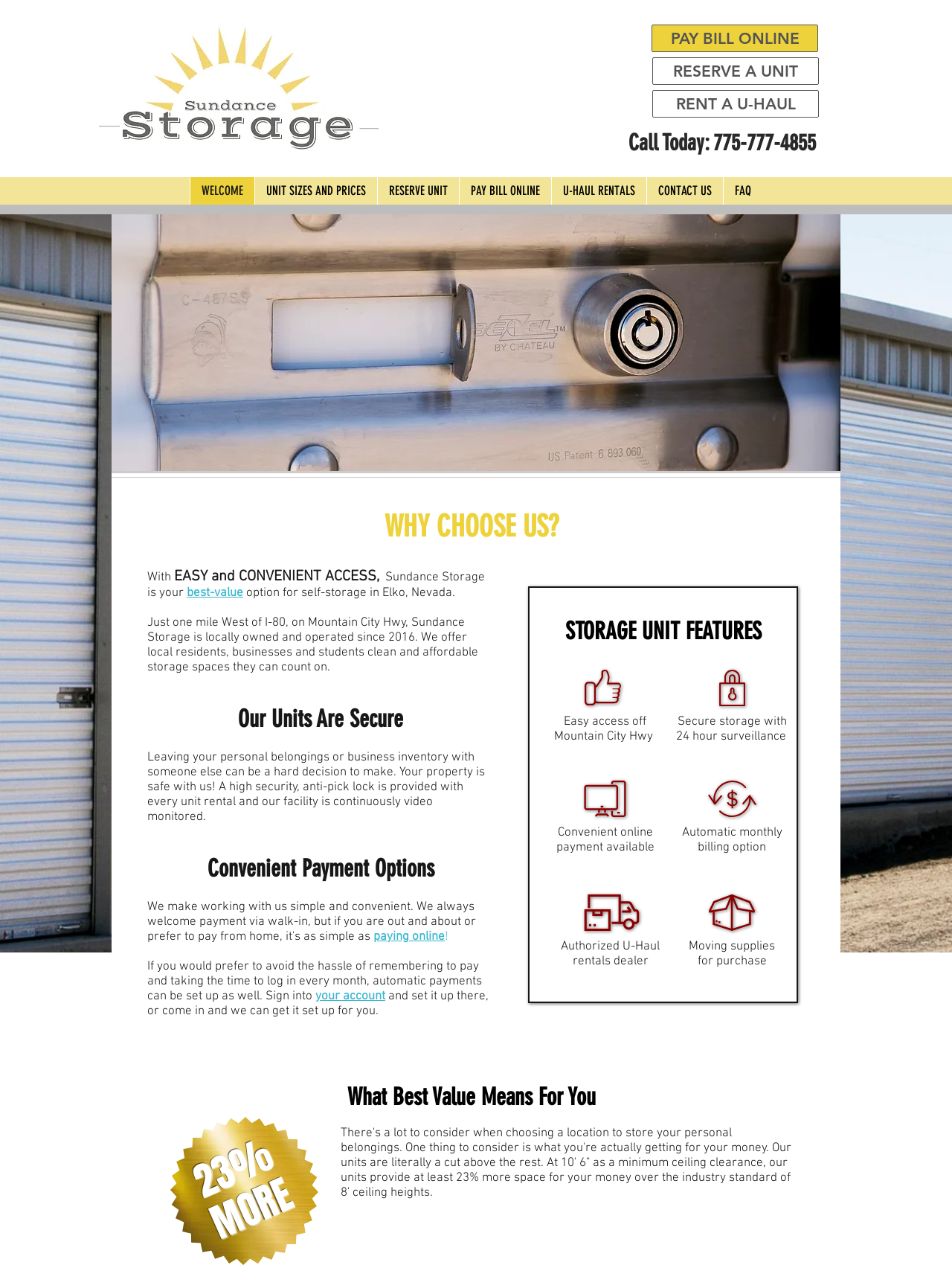Given the element description, predict the bounding box coordinates in the format (top-left x, top-left y, bottom-right x, bottom-right y), using floating point numbers between 0 and 1: RESERVE A UNIT

[0.685, 0.045, 0.86, 0.067]